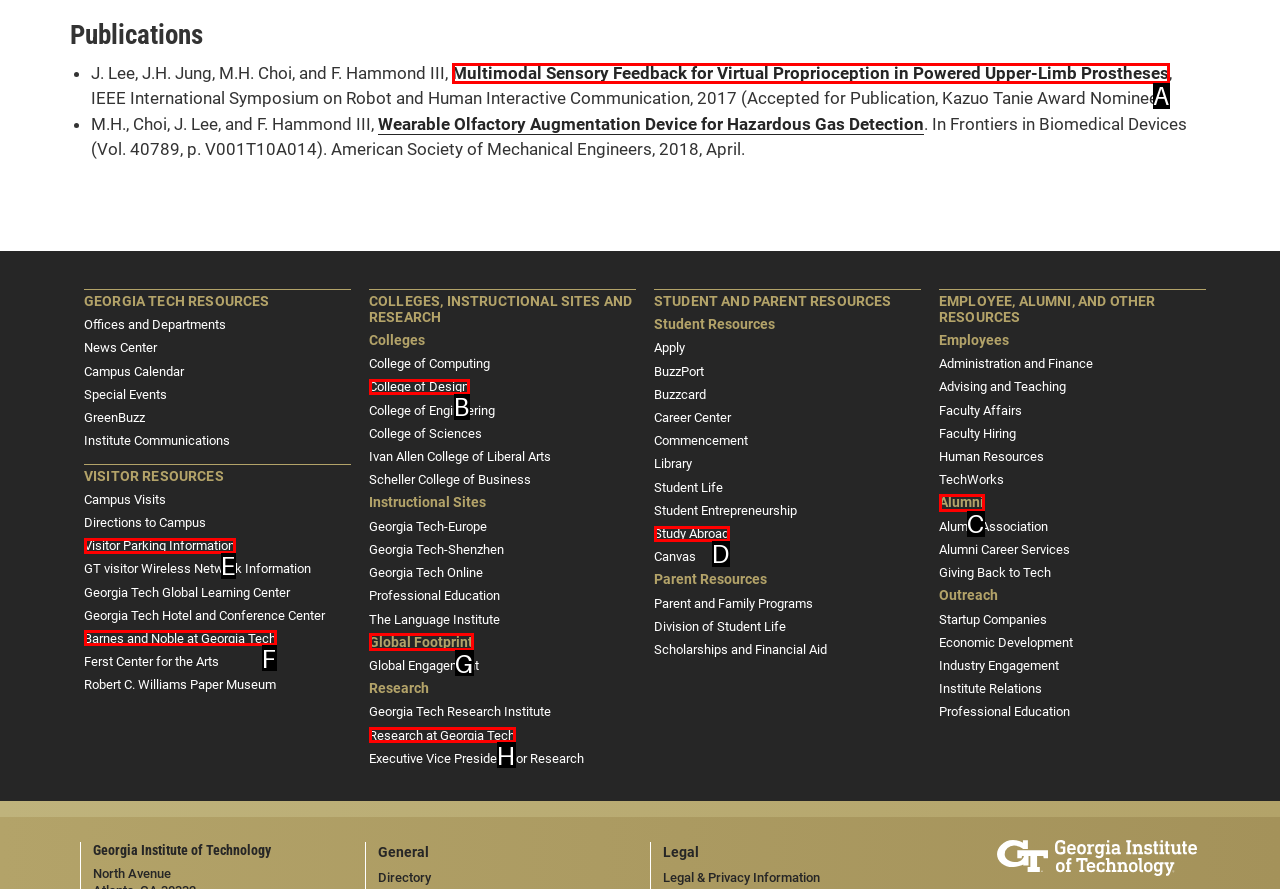Identify the option that corresponds to the description: Study Abroad. Provide only the letter of the option directly.

D